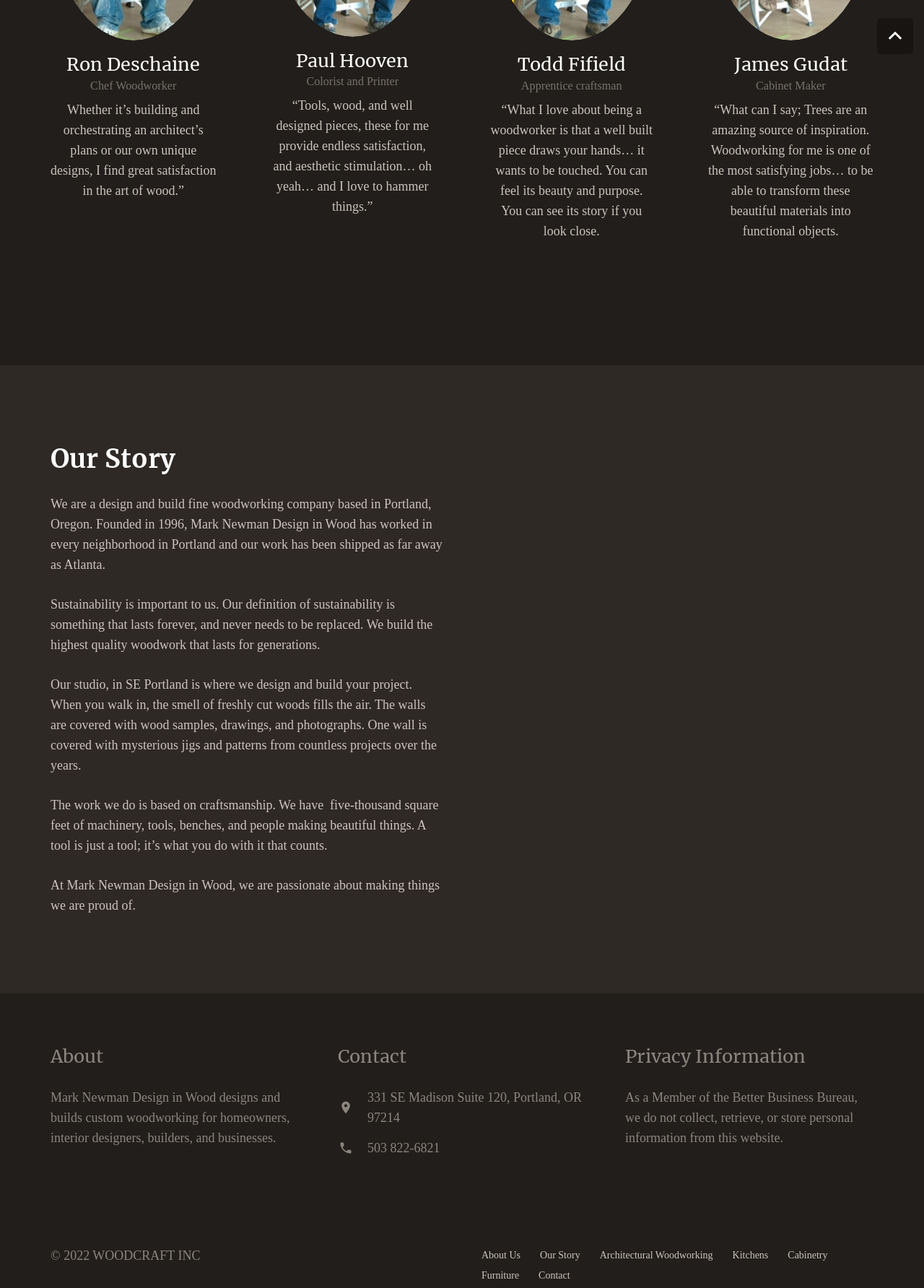What is the profession of Ron Deschaine?
From the image, respond using a single word or phrase.

Chef Woodworker